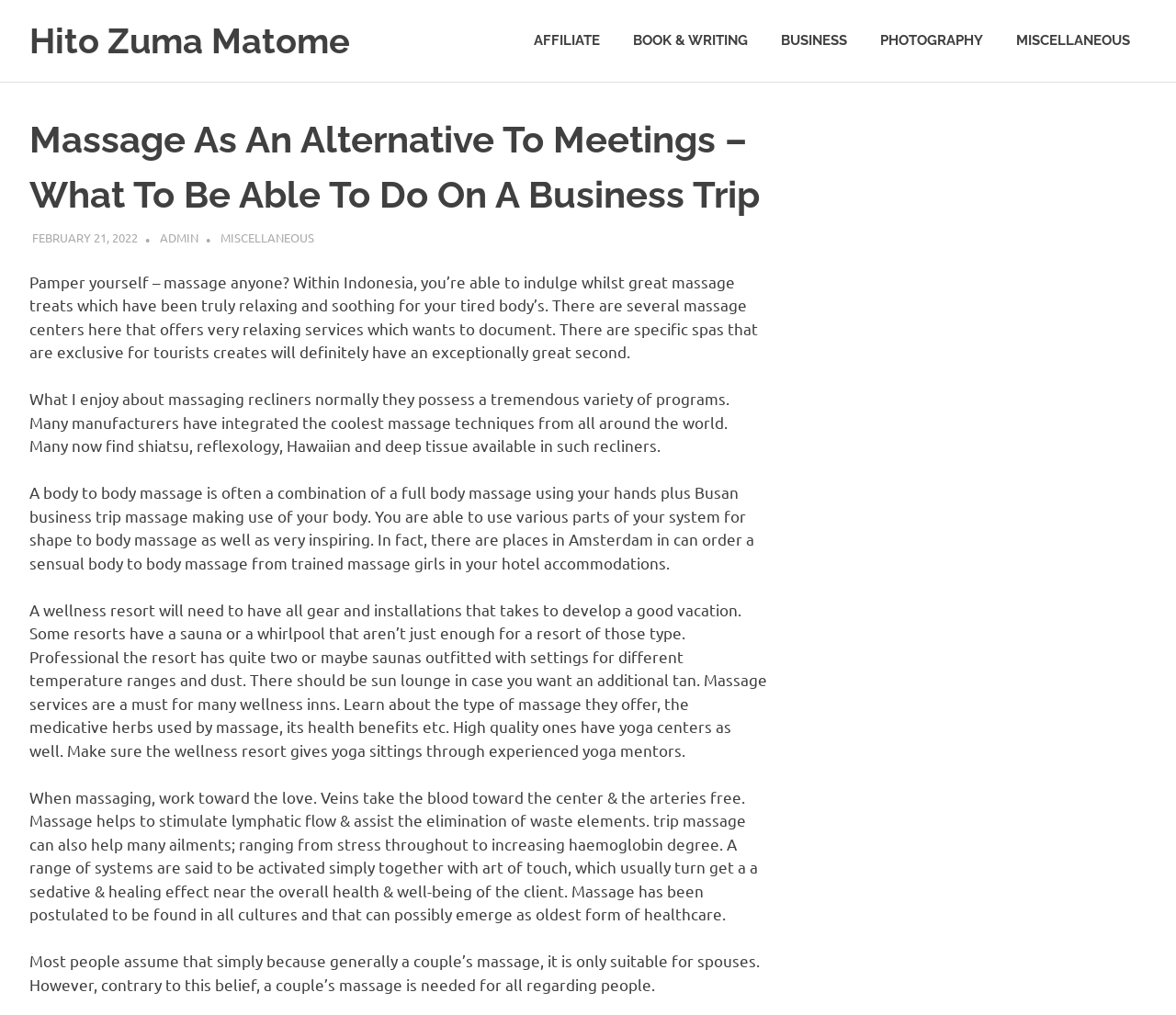Using the format (top-left x, top-left y, bottom-right x, bottom-right y), provide the bounding box coordinates for the described UI element. All values should be floating point numbers between 0 and 1: HerSolution Gel

None